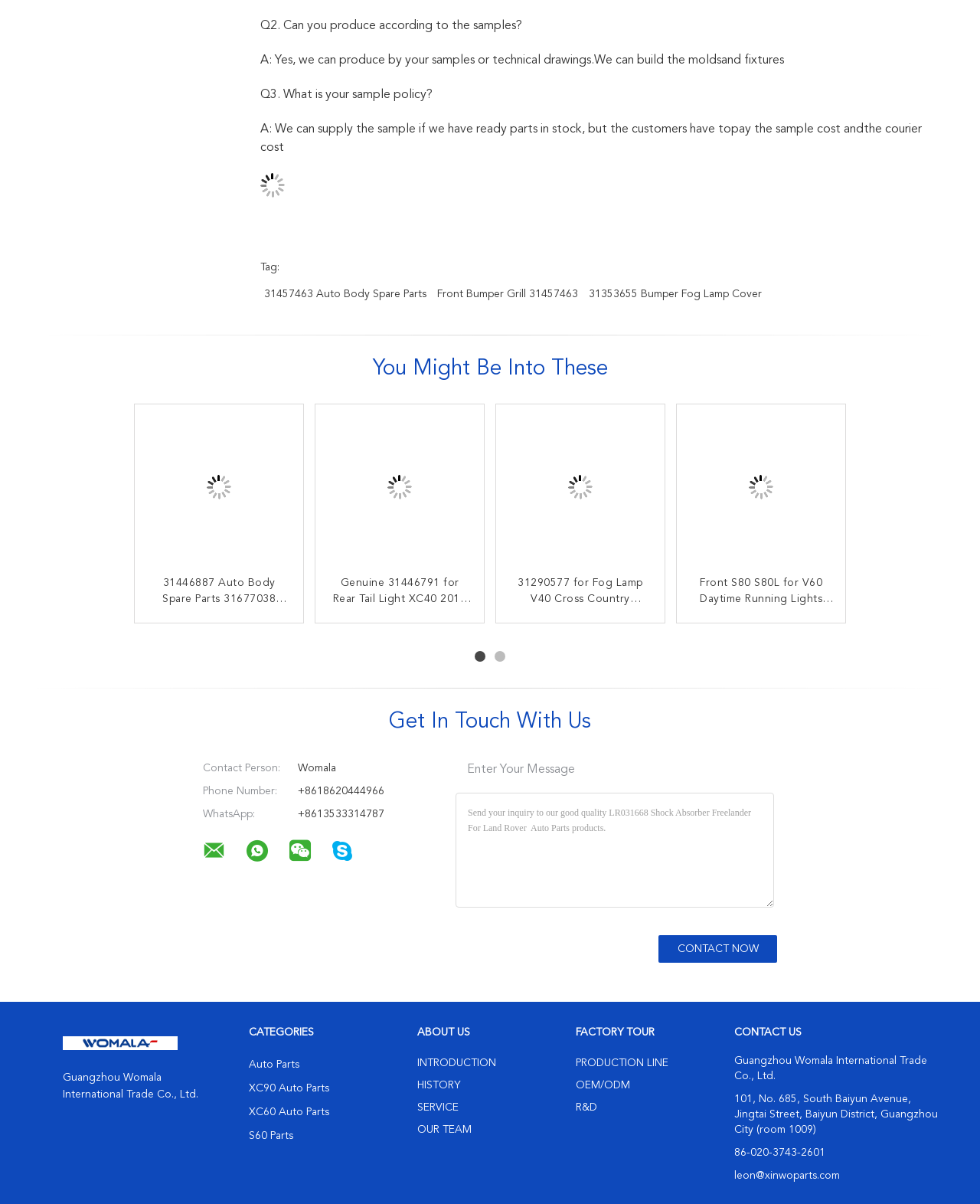Please answer the following question using a single word or phrase: What is the contact person's name?

Womala